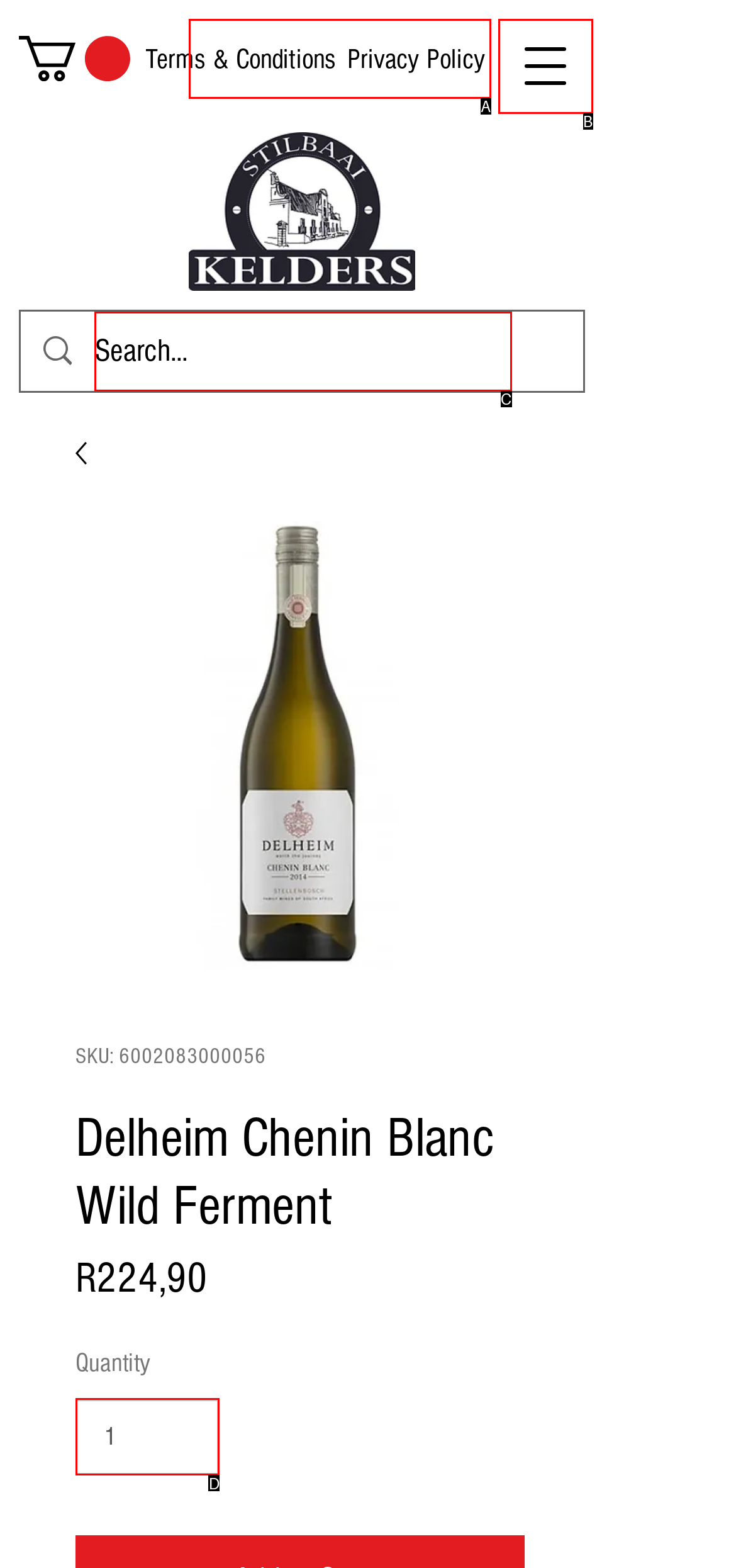Find the HTML element that suits the description: Privacy Policy
Indicate your answer with the letter of the matching option from the choices provided.

A